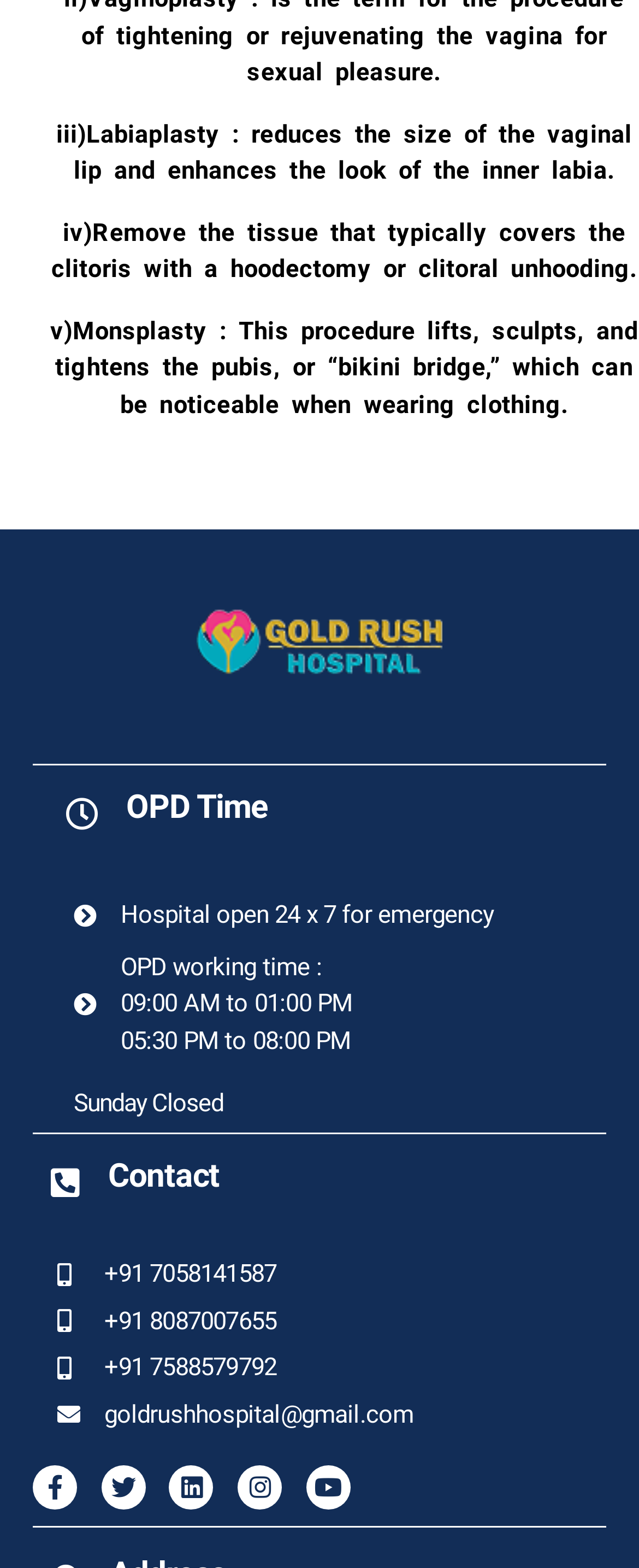Based on the provided description, "goldrushhospital@gmail.com", find the bounding box of the corresponding UI element in the screenshot.

[0.09, 0.89, 0.949, 0.914]